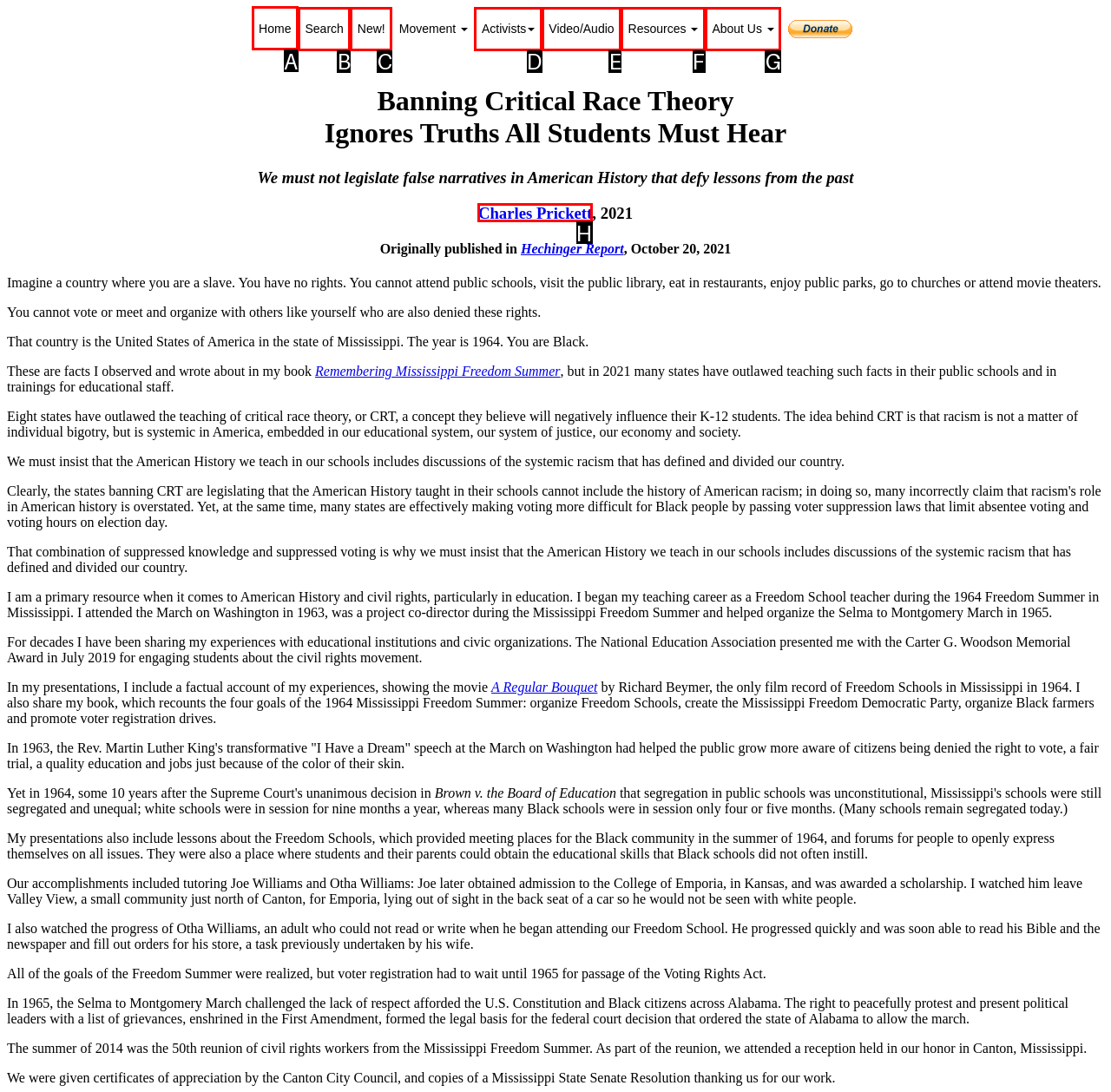Determine which element should be clicked for this task: Click on the 'Home' link
Answer with the letter of the selected option.

A